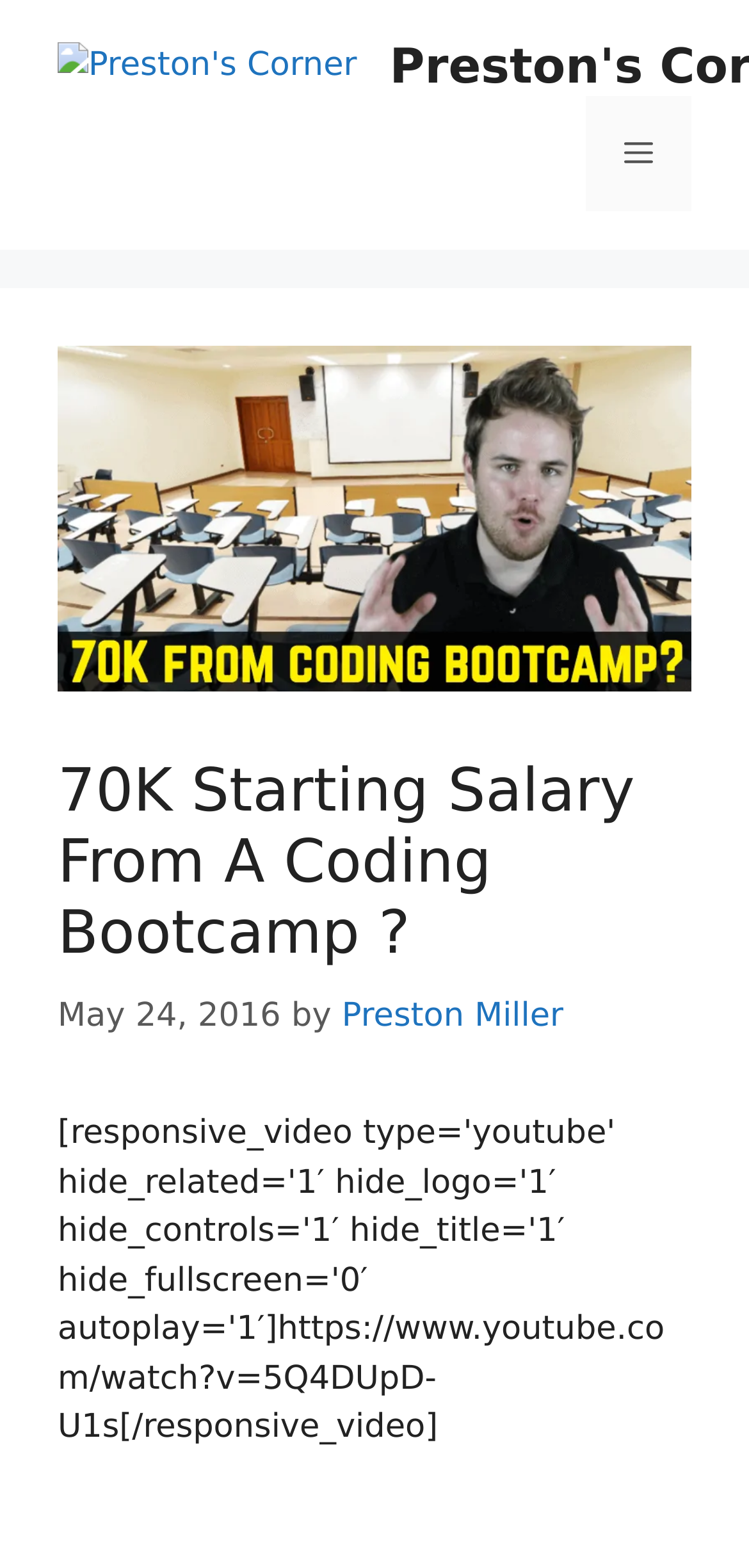Please answer the following question using a single word or phrase: Who is the author of the article?

Preston Miller